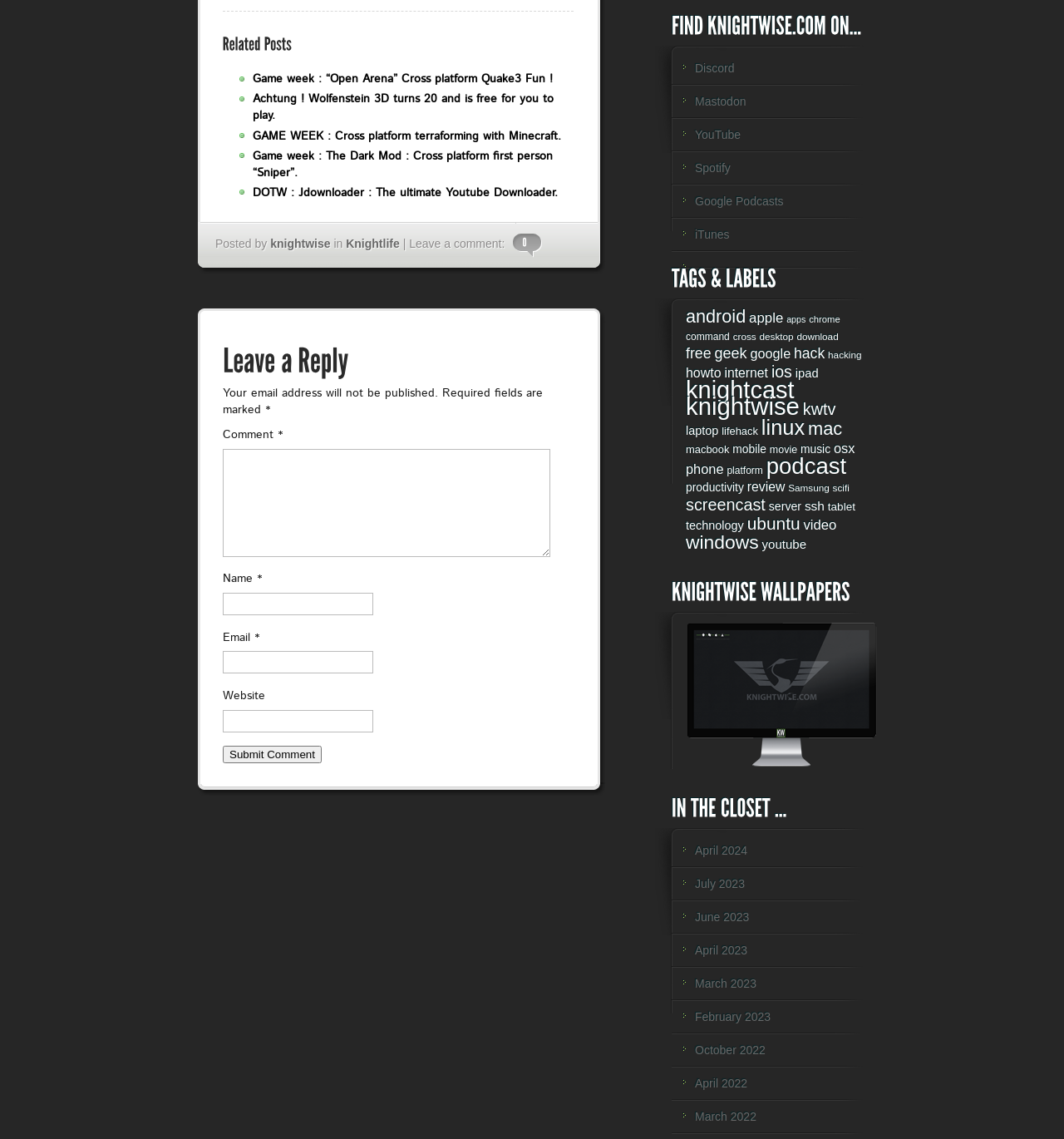Identify the bounding box coordinates for the UI element described by the following text: "News". Provide the coordinates as four float numbers between 0 and 1, in the format [left, top, right, bottom].

None